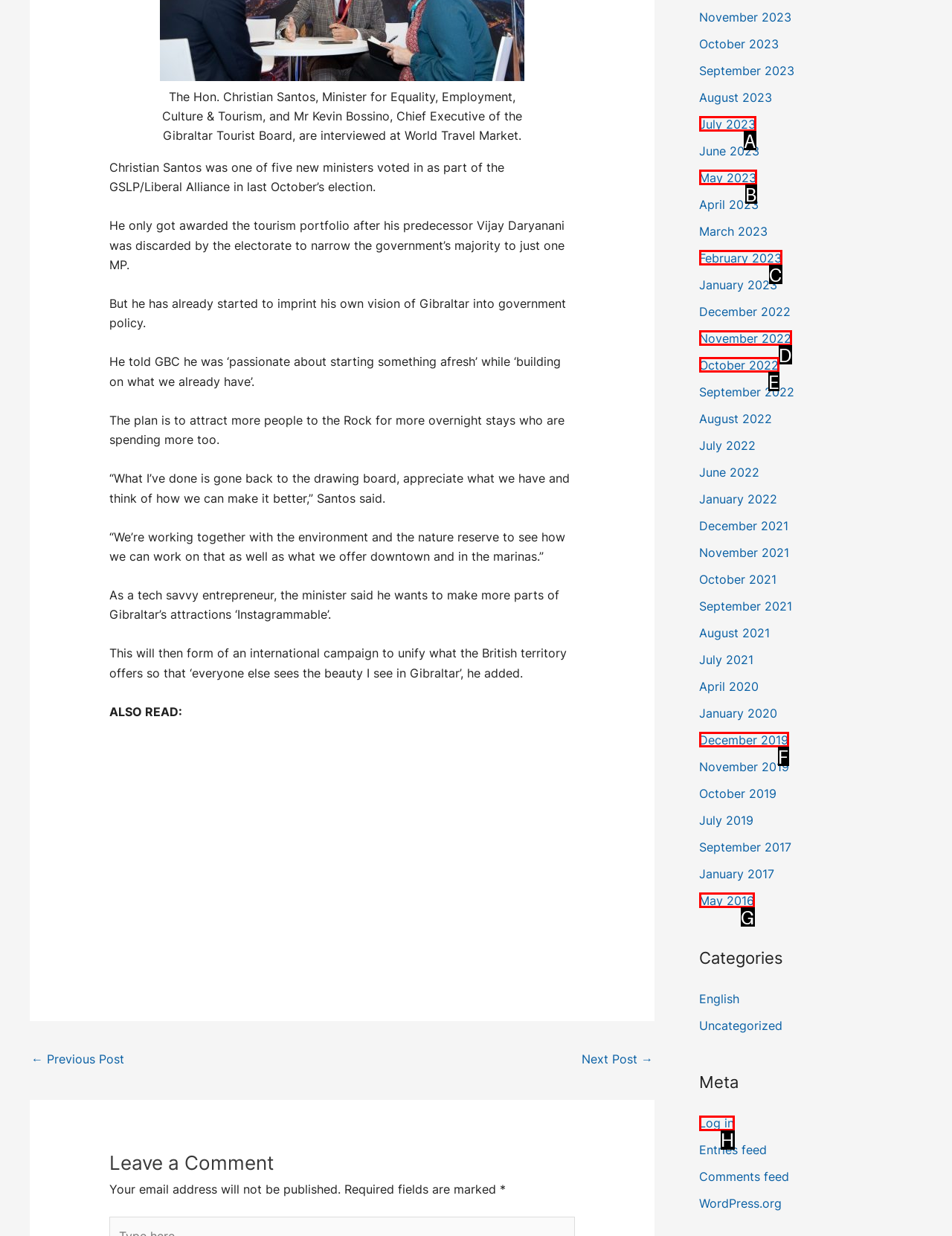Determine which HTML element best fits the description: parent_node: Save 60% aria-label="Next"
Answer directly with the letter of the matching option from the available choices.

None